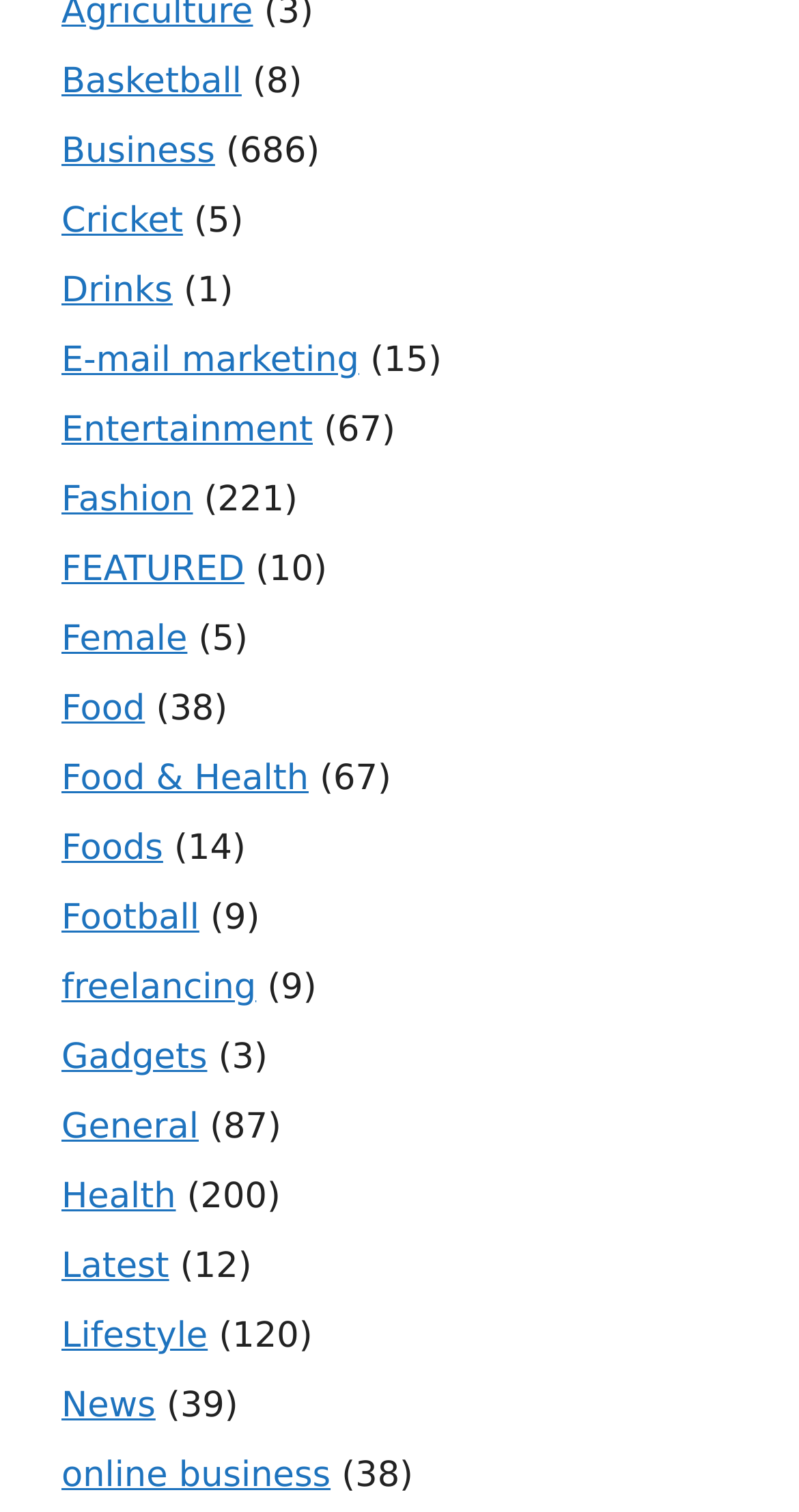Please identify the bounding box coordinates of where to click in order to follow the instruction: "Learn about Cricket".

[0.077, 0.494, 0.229, 0.521]